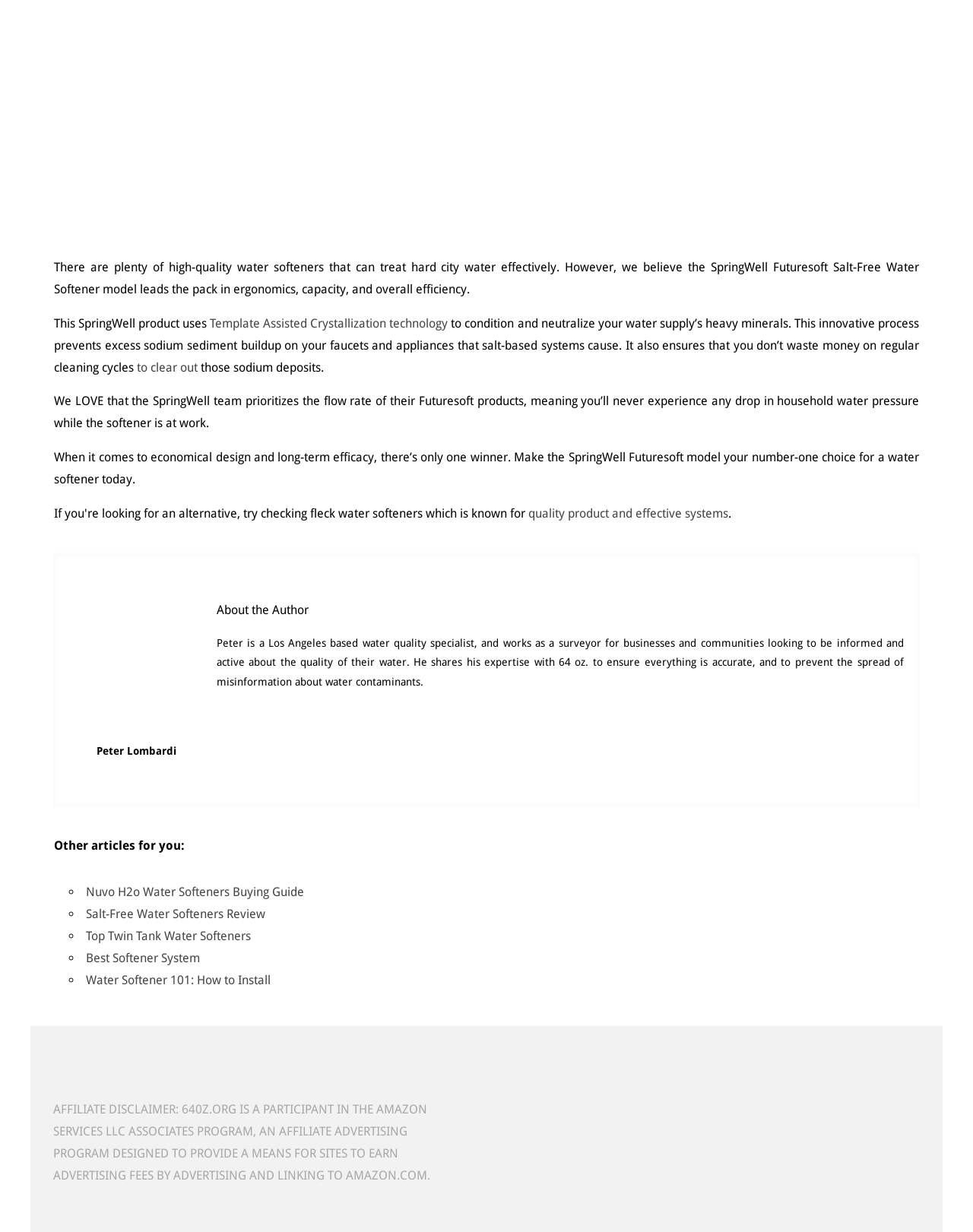Please indicate the bounding box coordinates for the clickable area to complete the following task: "Learn about the quality product and effective systems". The coordinates should be specified as four float numbers between 0 and 1, i.e., [left, top, right, bottom].

[0.543, 0.411, 0.748, 0.422]